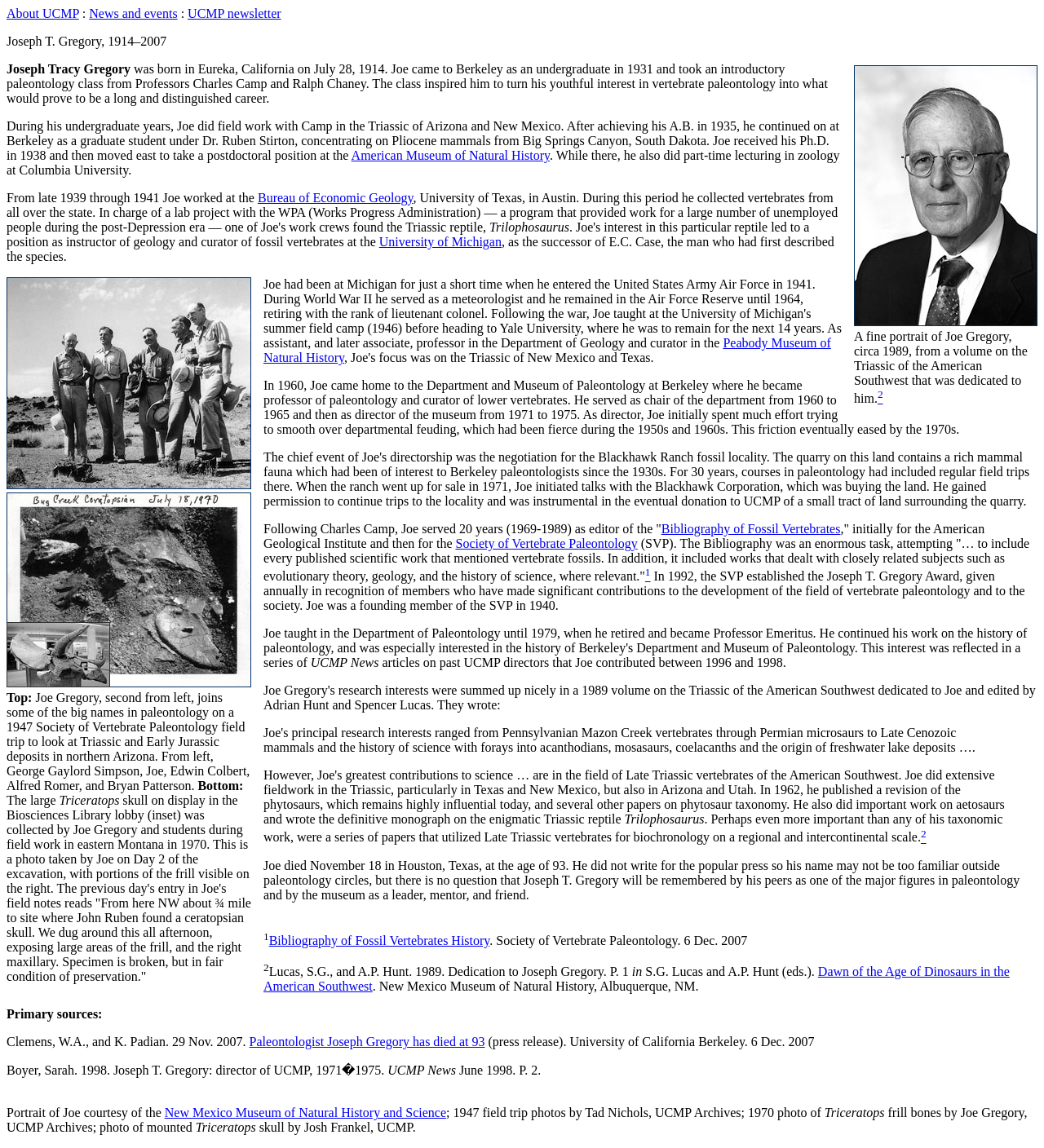Locate the bounding box coordinates of the element I should click to achieve the following instruction: "Click on the link to learn more about UCMP".

[0.006, 0.006, 0.076, 0.018]